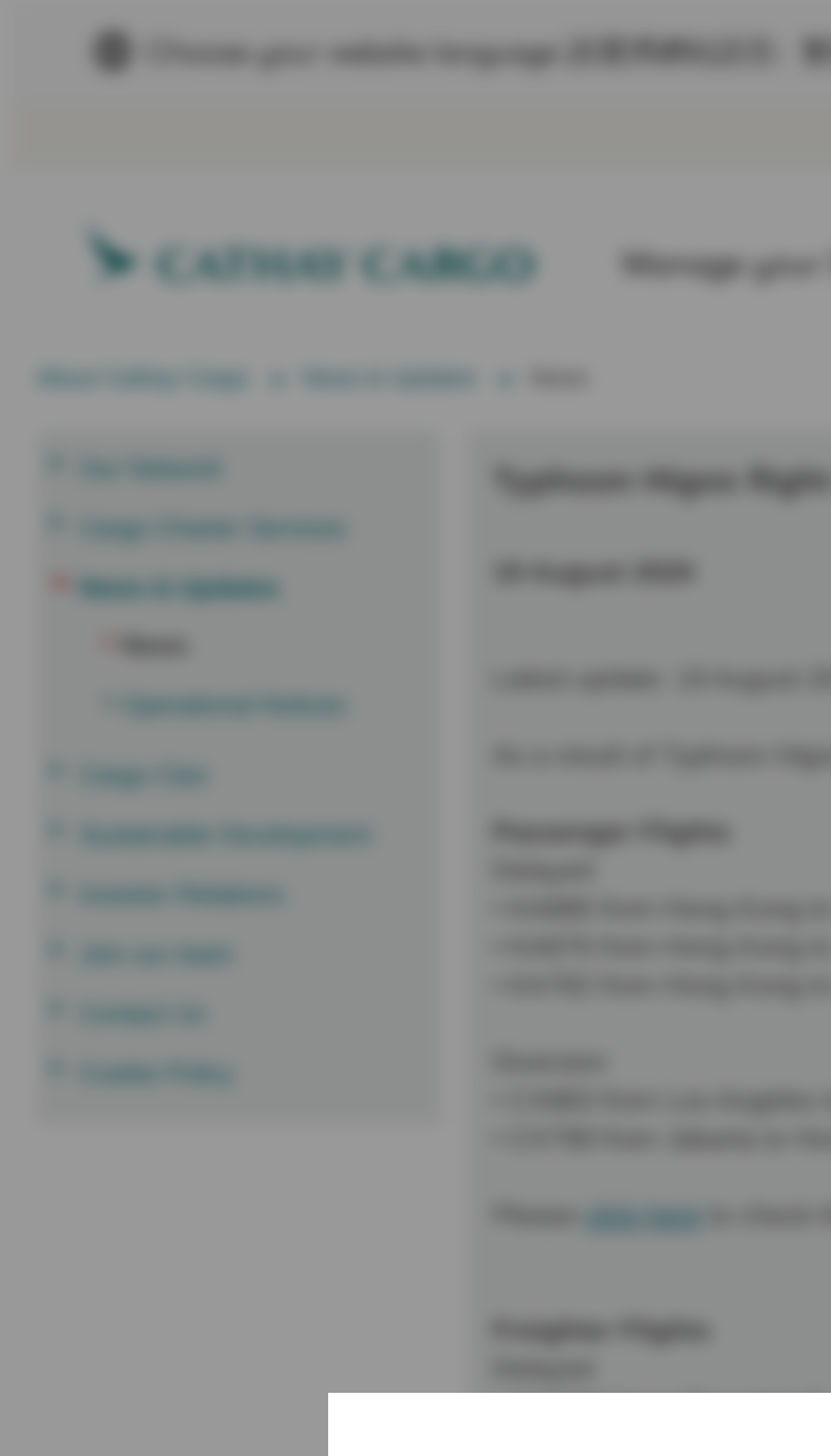Please specify the bounding box coordinates of the clickable region necessary for completing the following instruction: "Visit Cathay Pacific Cargo homepage". The coordinates must consist of four float numbers between 0 and 1, i.e., [left, top, right, bottom].

[0.105, 0.158, 0.644, 0.183]